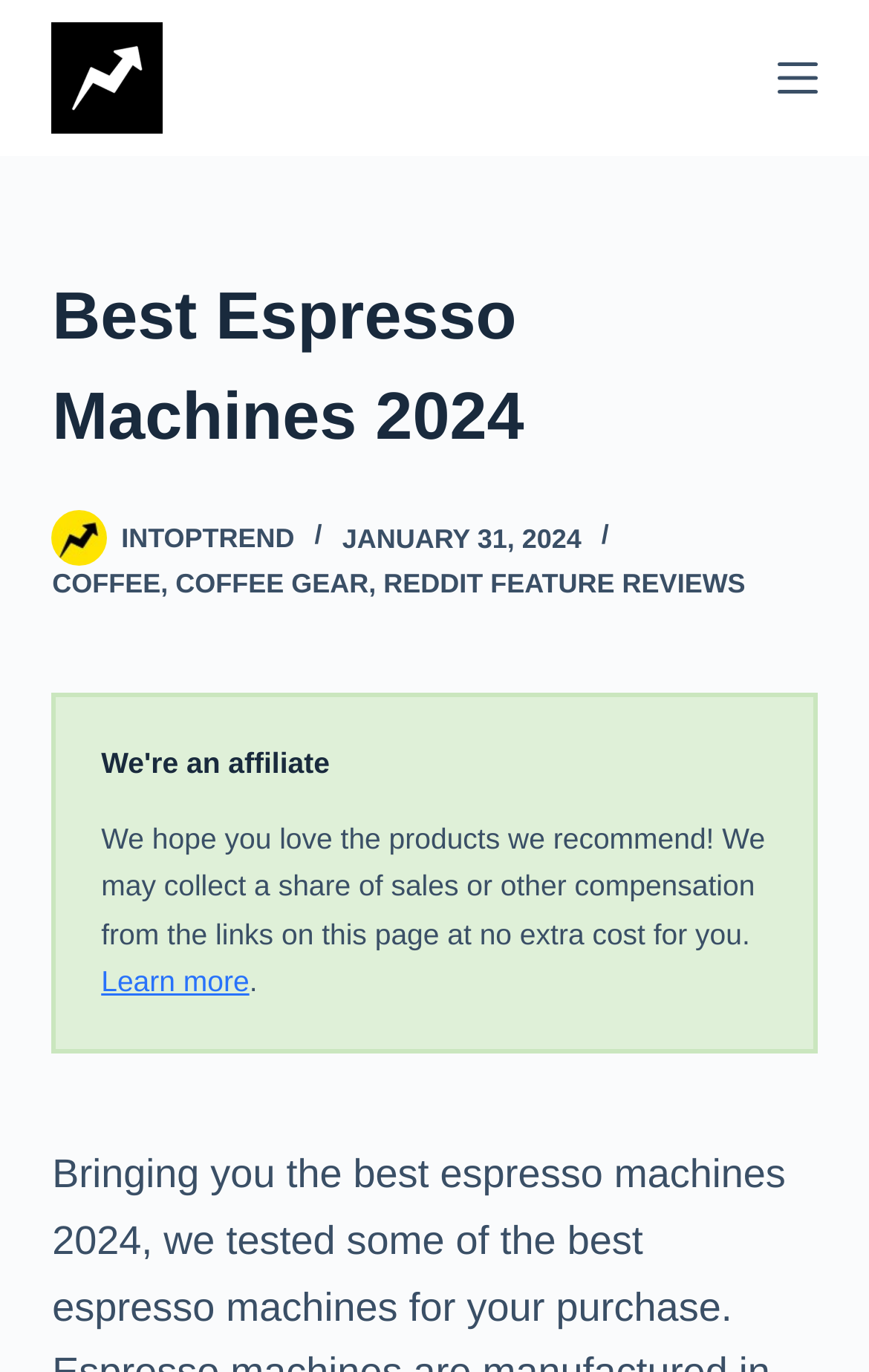Identify and provide the title of the webpage.

Best Espresso Machines 2024